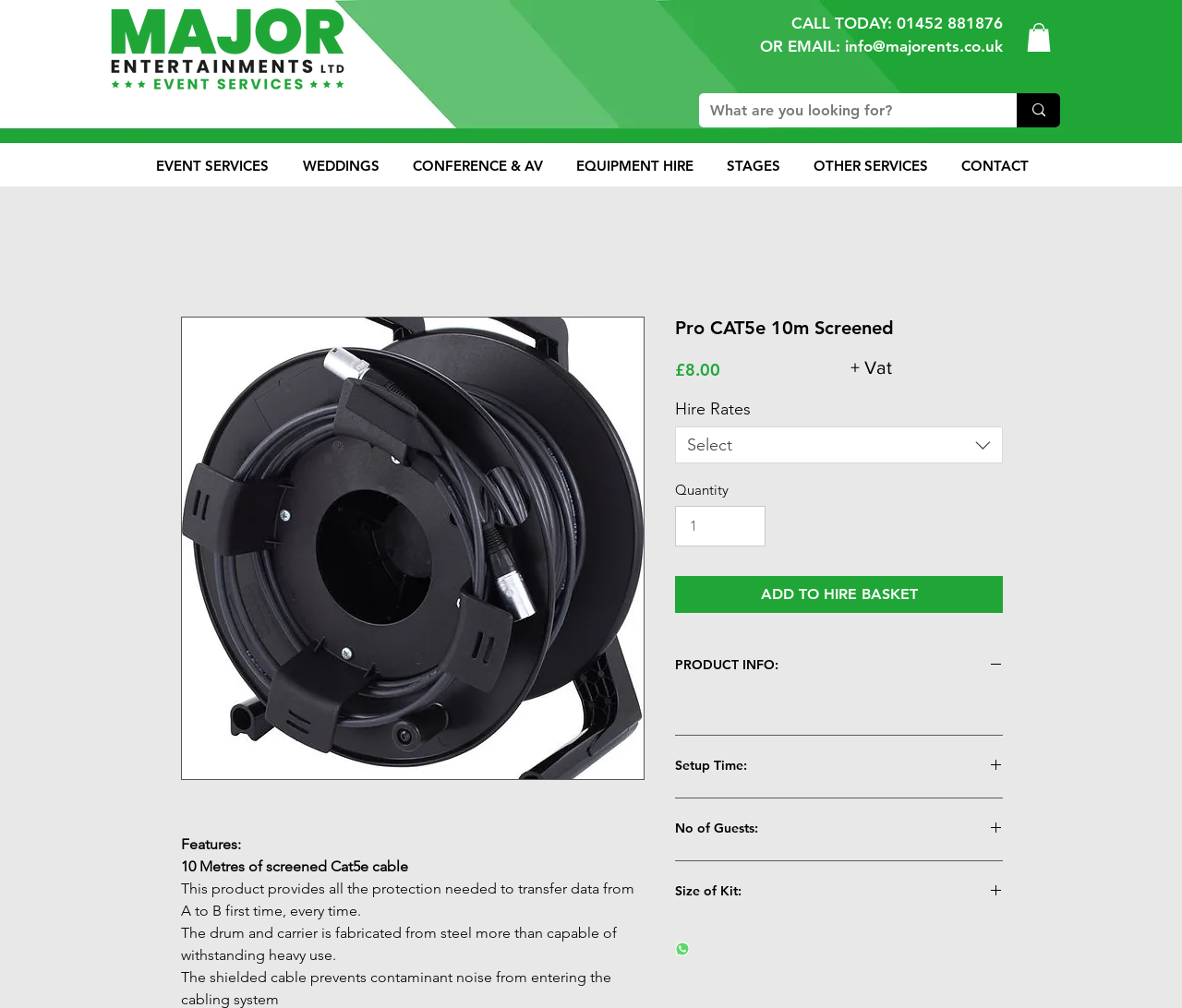Please find the bounding box coordinates of the section that needs to be clicked to achieve this instruction: "Call the company".

[0.759, 0.014, 0.848, 0.032]